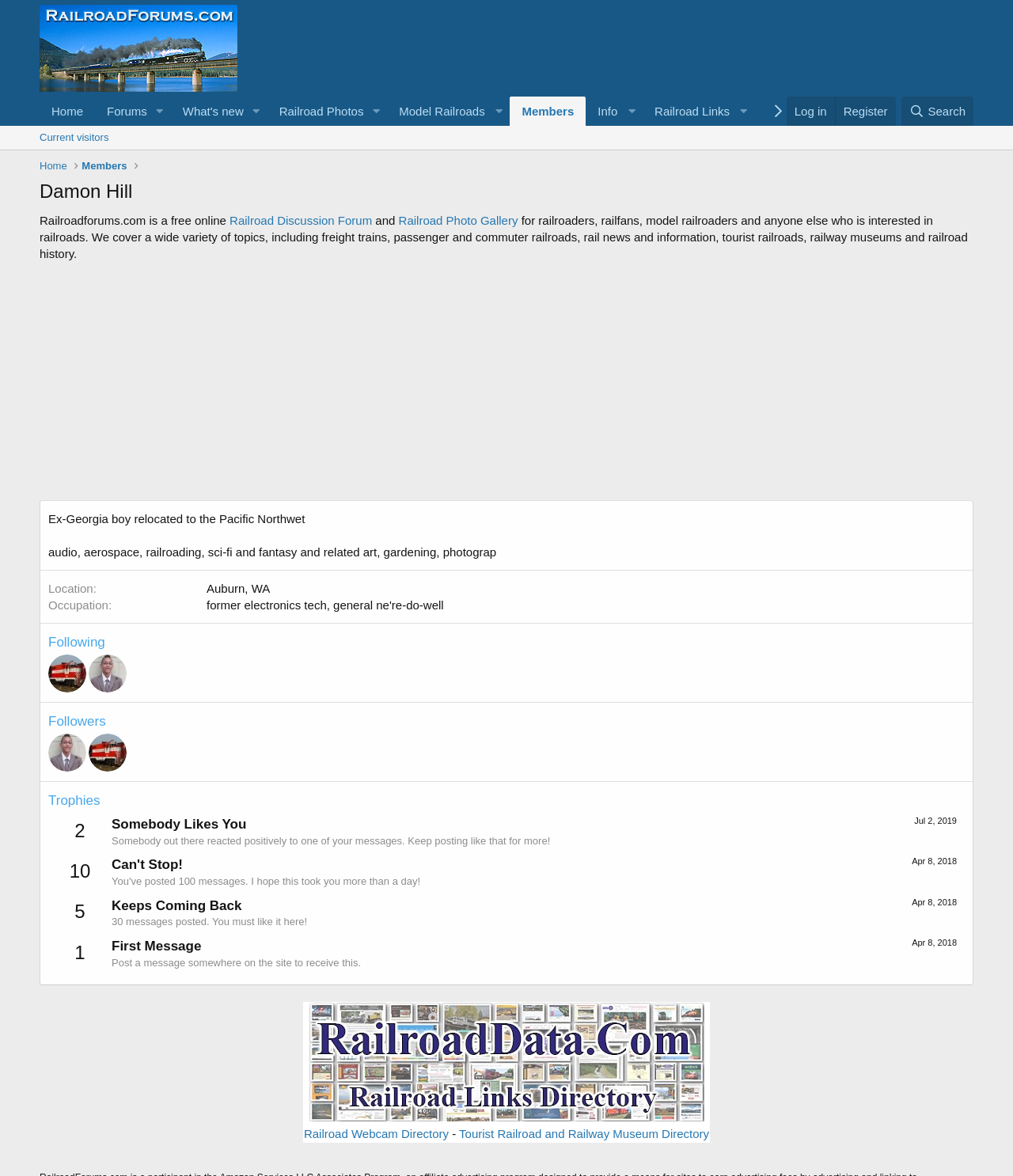What is the name of the person described on this webpage?
Using the image as a reference, give an elaborate response to the question.

The webpage has a heading 'Damon Hill' which suggests that the webpage is about a person named Damon Hill. The description list also provides more information about this person, such as their location and occupation.